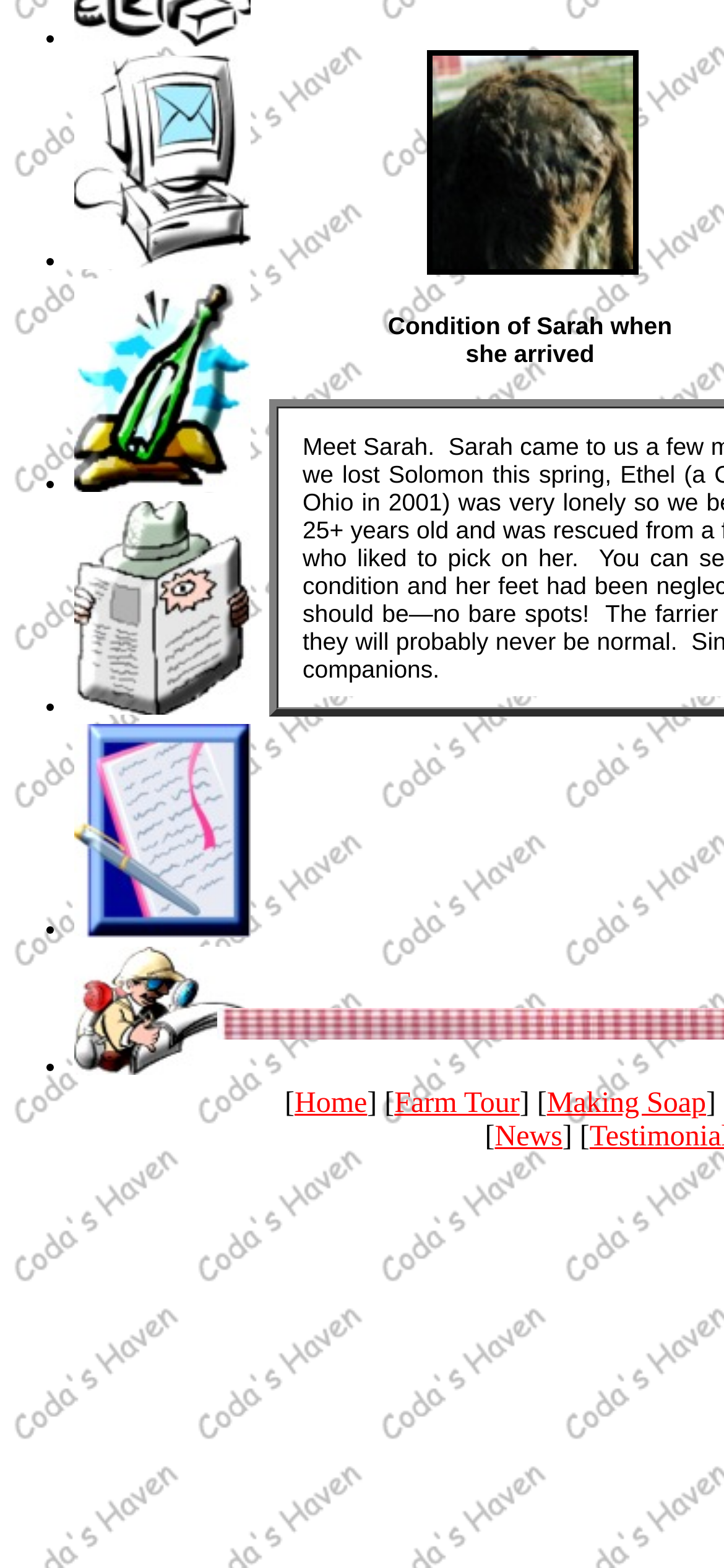Please specify the bounding box coordinates of the clickable region necessary for completing the following instruction: "Contact Us". The coordinates must consist of four float numbers between 0 and 1, i.e., [left, top, right, bottom].

[0.103, 0.298, 0.346, 0.318]